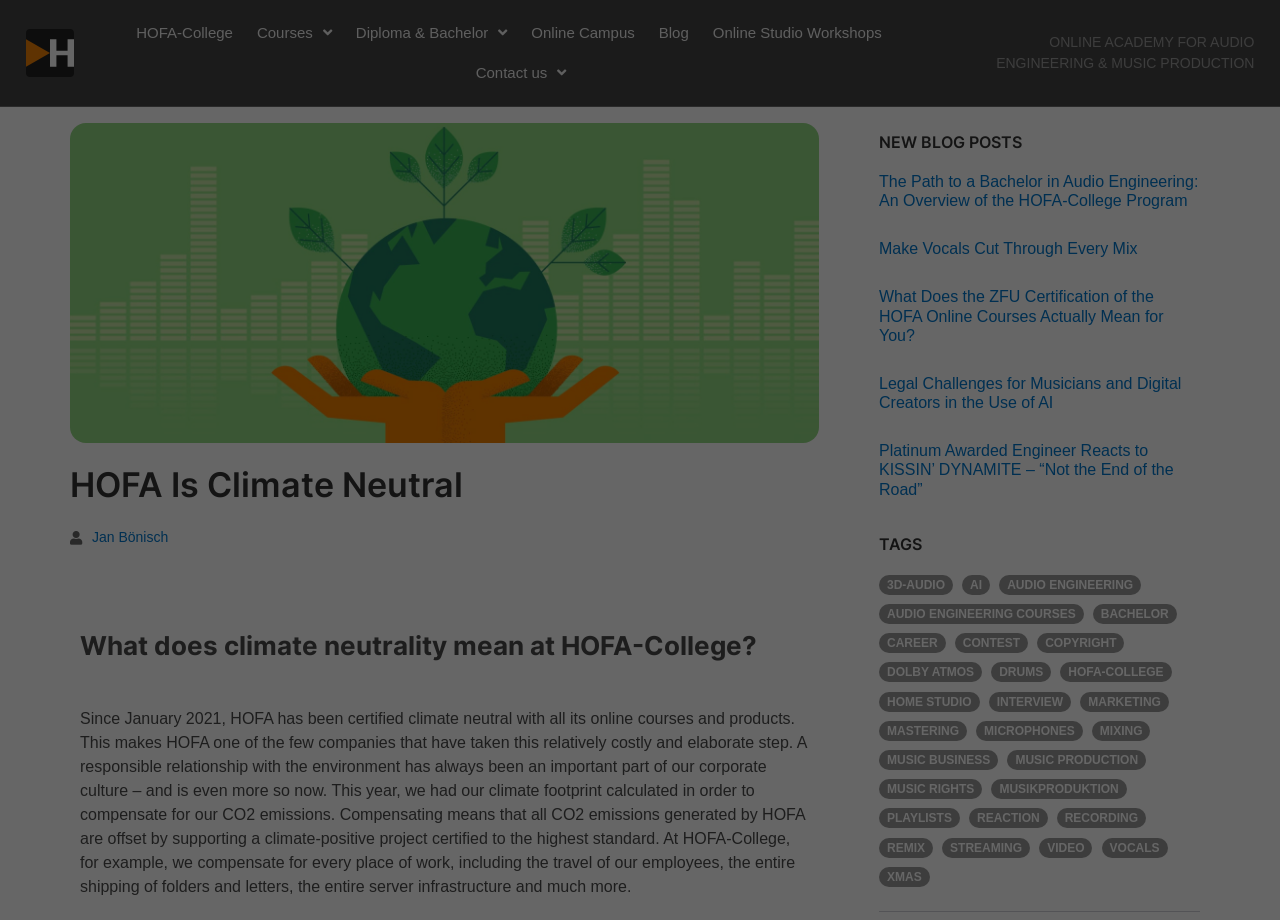What is the purpose of compensating for CO2 emissions?
Please provide a comprehensive and detailed answer to the question.

The webpage explains that compensating for CO2 emissions means offsetting all CO2 emissions generated by HOFA by supporting a climate-positive project certified to the highest standard.